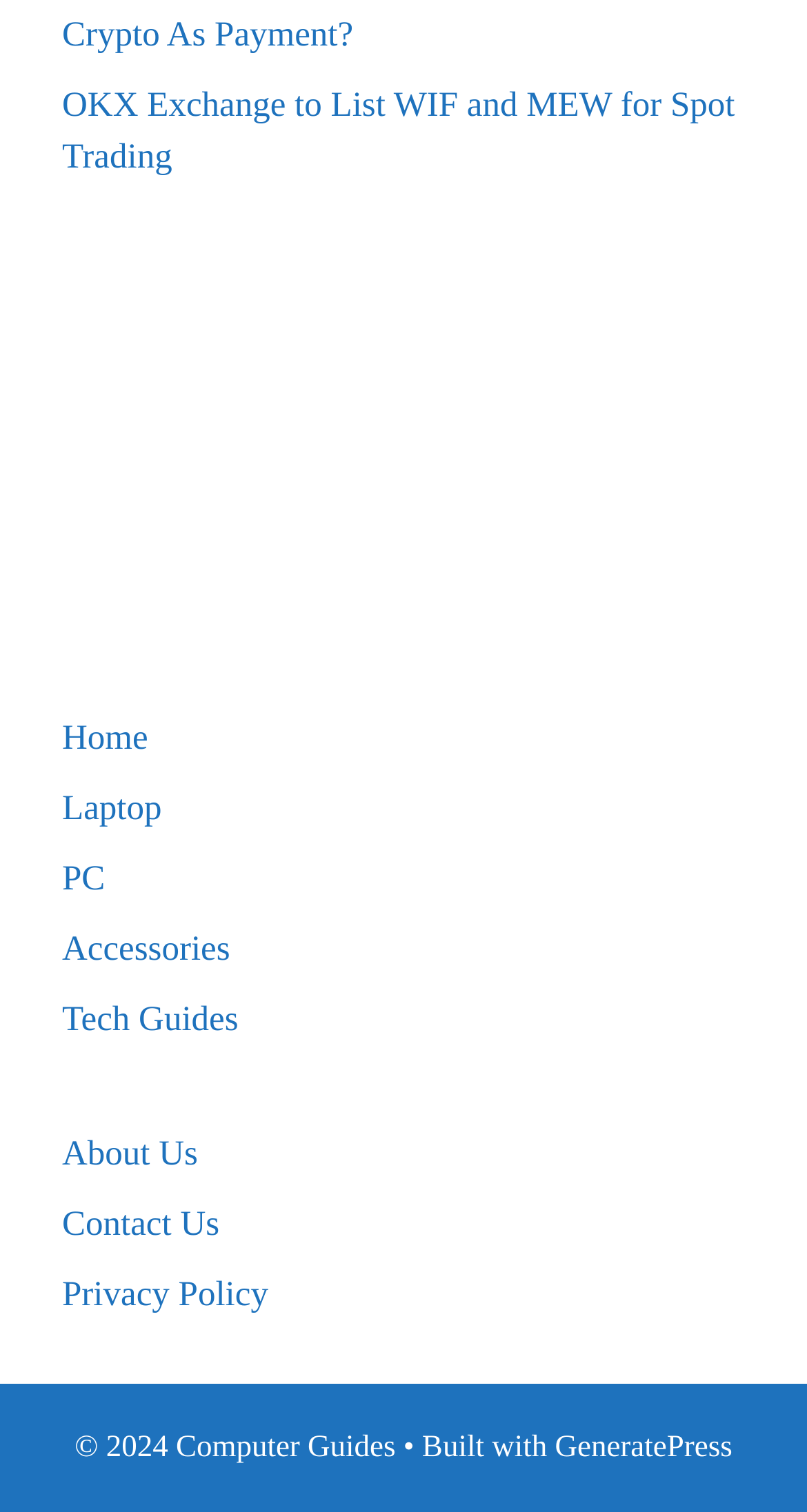How many complementary elements are there on the webpage?
Respond to the question with a single word or phrase according to the image.

3